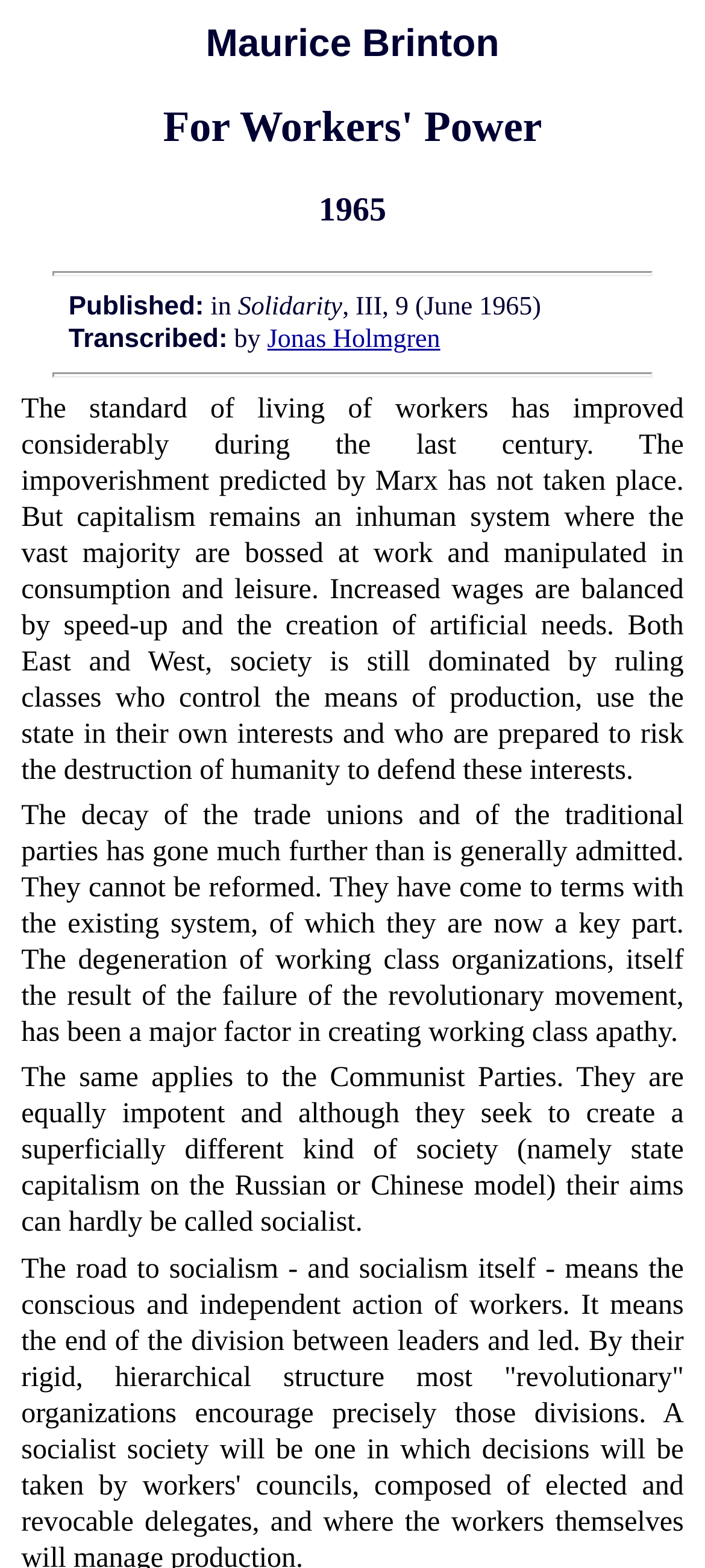What is the name of the publication where the text was published?
Please give a detailed and thorough answer to the question, covering all relevant points.

The answer can be found by looking at the StaticText elements that contain the text 'Published: in Solidarity, III, 9 (June 1965)'. This suggests that the text was published in a publication called Solidarity.